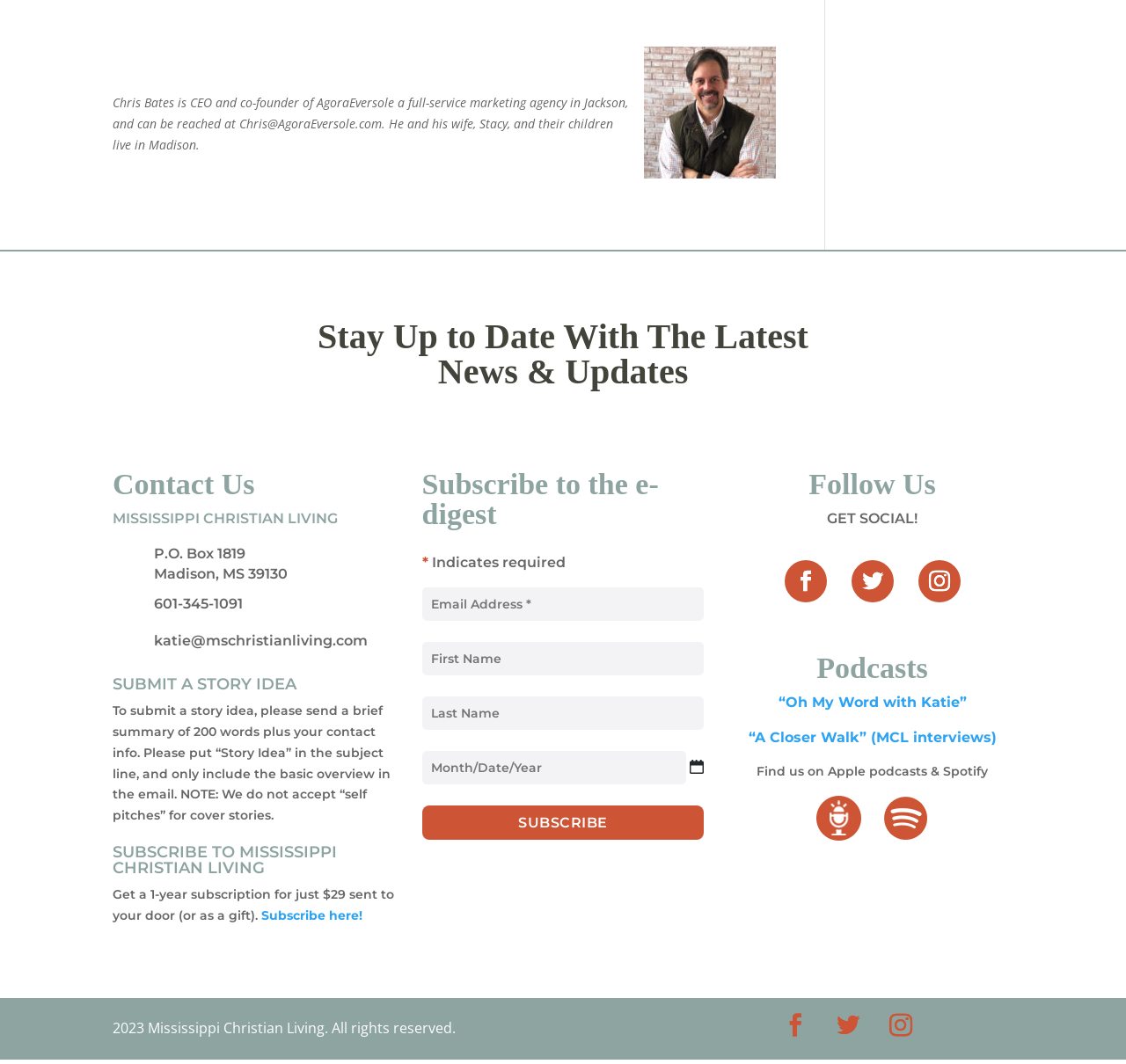Who is the CEO of AgoraEversole?
Based on the screenshot, respond with a single word or phrase.

Chris Bates